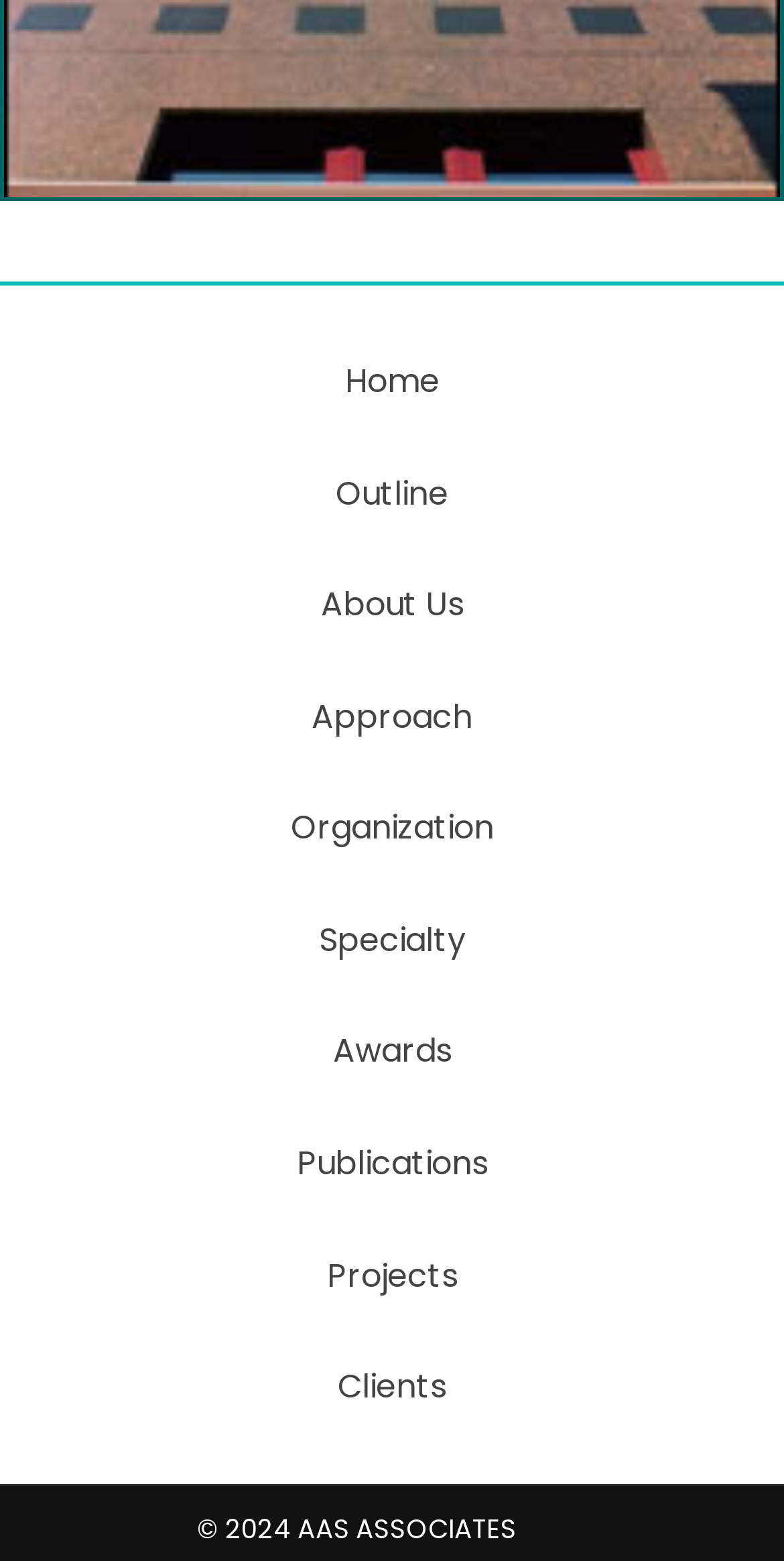What is the last link in the navigation footer?
Please use the image to provide a one-word or short phrase answer.

Clients